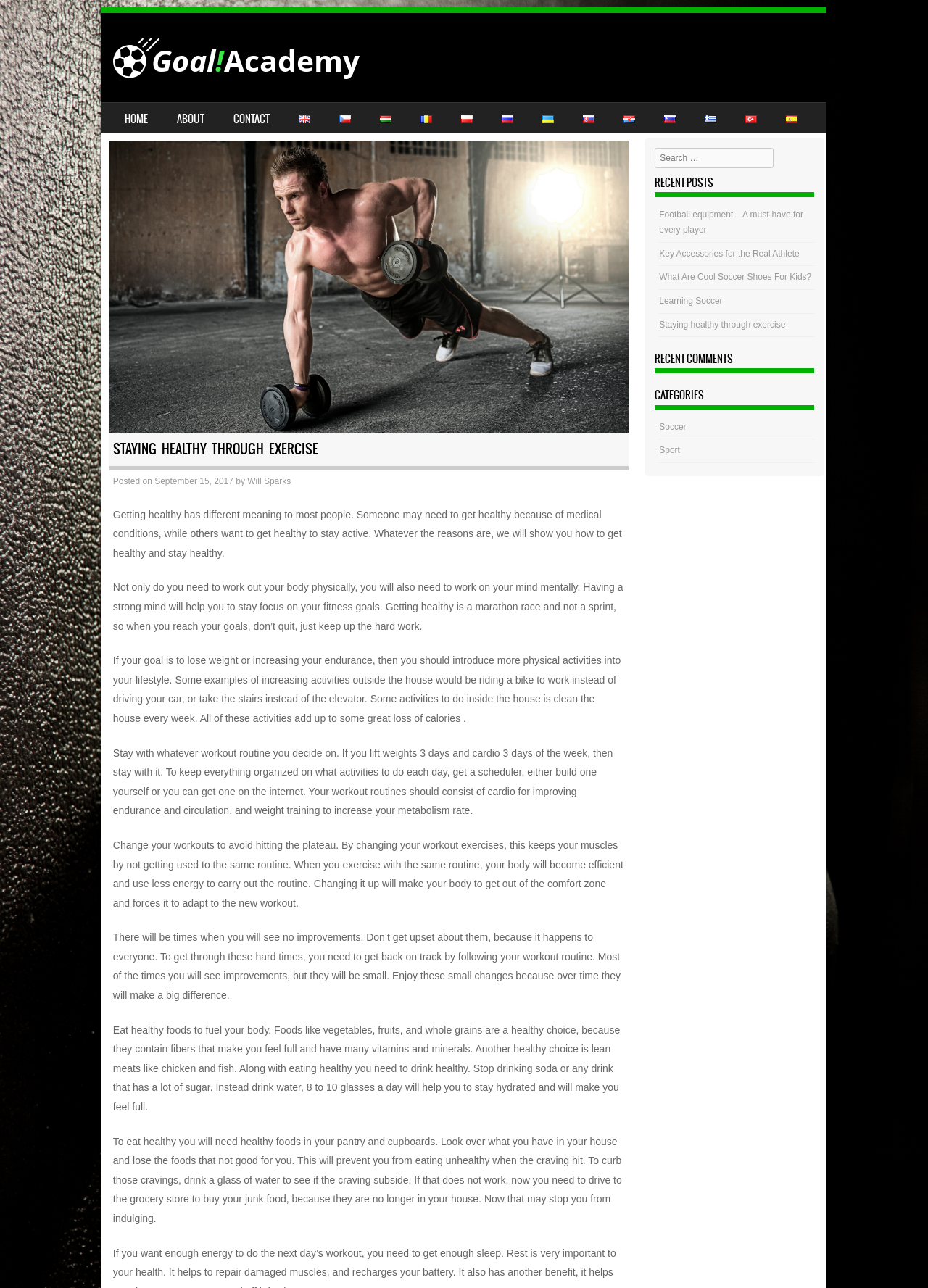How many recent posts are listed?
Using the image, provide a detailed and thorough answer to the question.

The recent posts are listed in the right-hand sidebar of the webpage, below the search bar. There are 5 recent posts listed, with titles such as 'Football equipment – A must-have for every player' and 'Staying healthy through exercise'.